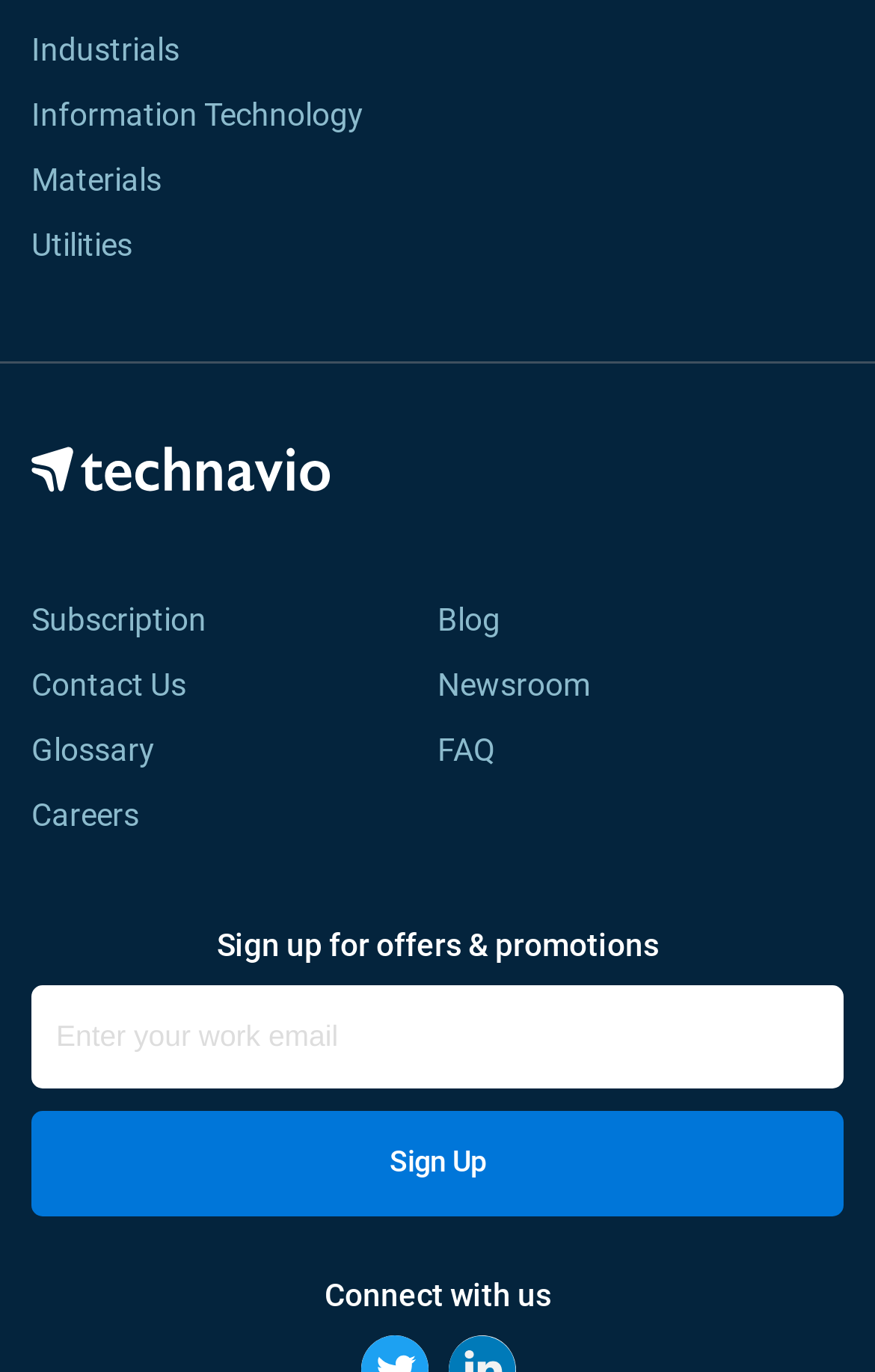Please determine the bounding box coordinates of the area that needs to be clicked to complete this task: 'Visit the Newsroom'. The coordinates must be four float numbers between 0 and 1, formatted as [left, top, right, bottom].

[0.5, 0.485, 0.705, 0.512]